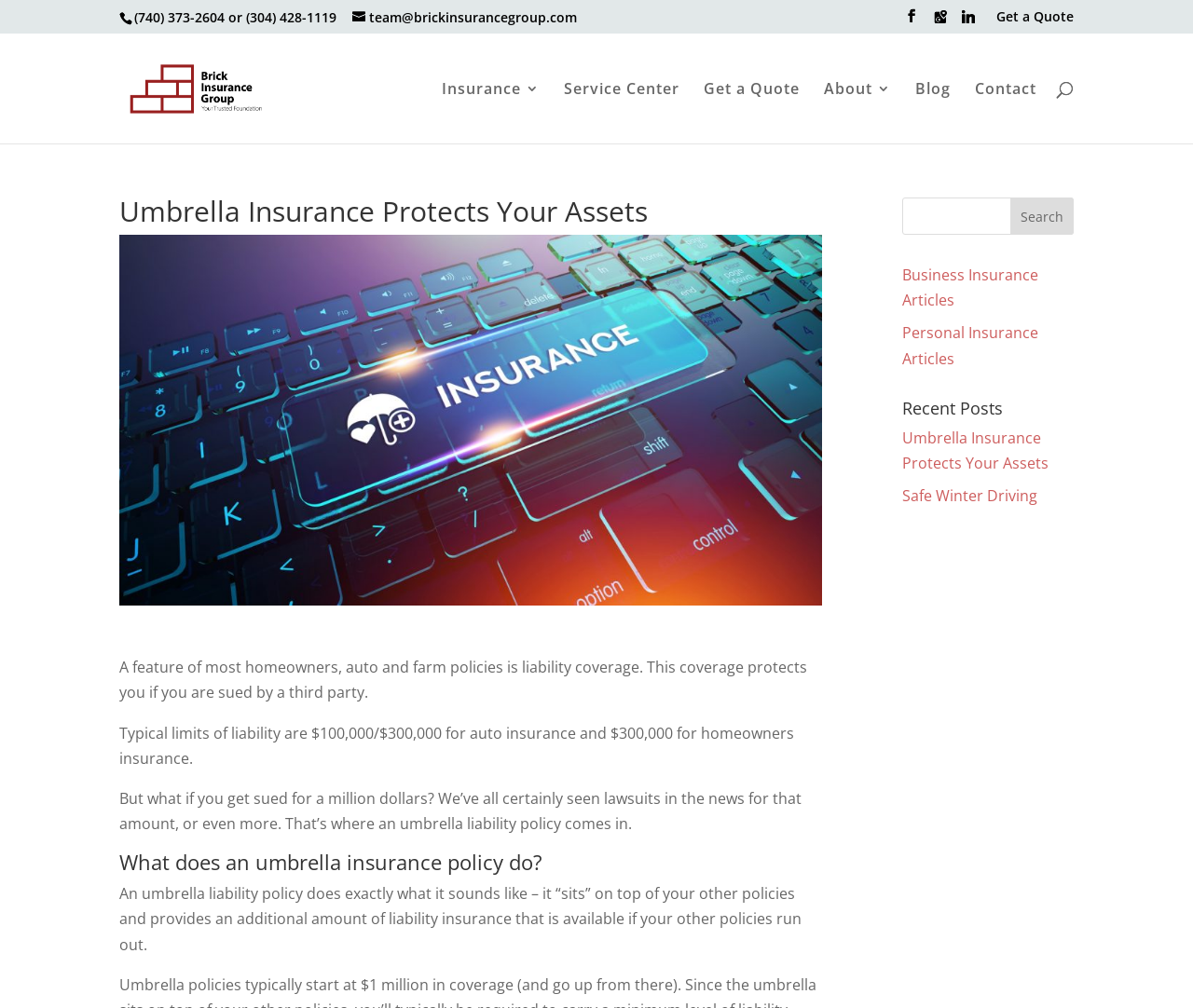What social media platforms are linked on the webpage?
Kindly offer a comprehensive and detailed response to the question.

I found the social media links at the top of the webpage, which are '' (likely Facebook), 'Google Maps', and 'Linkedin'. There are two social media platforms linked on the webpage, Google Maps and Linkedin.